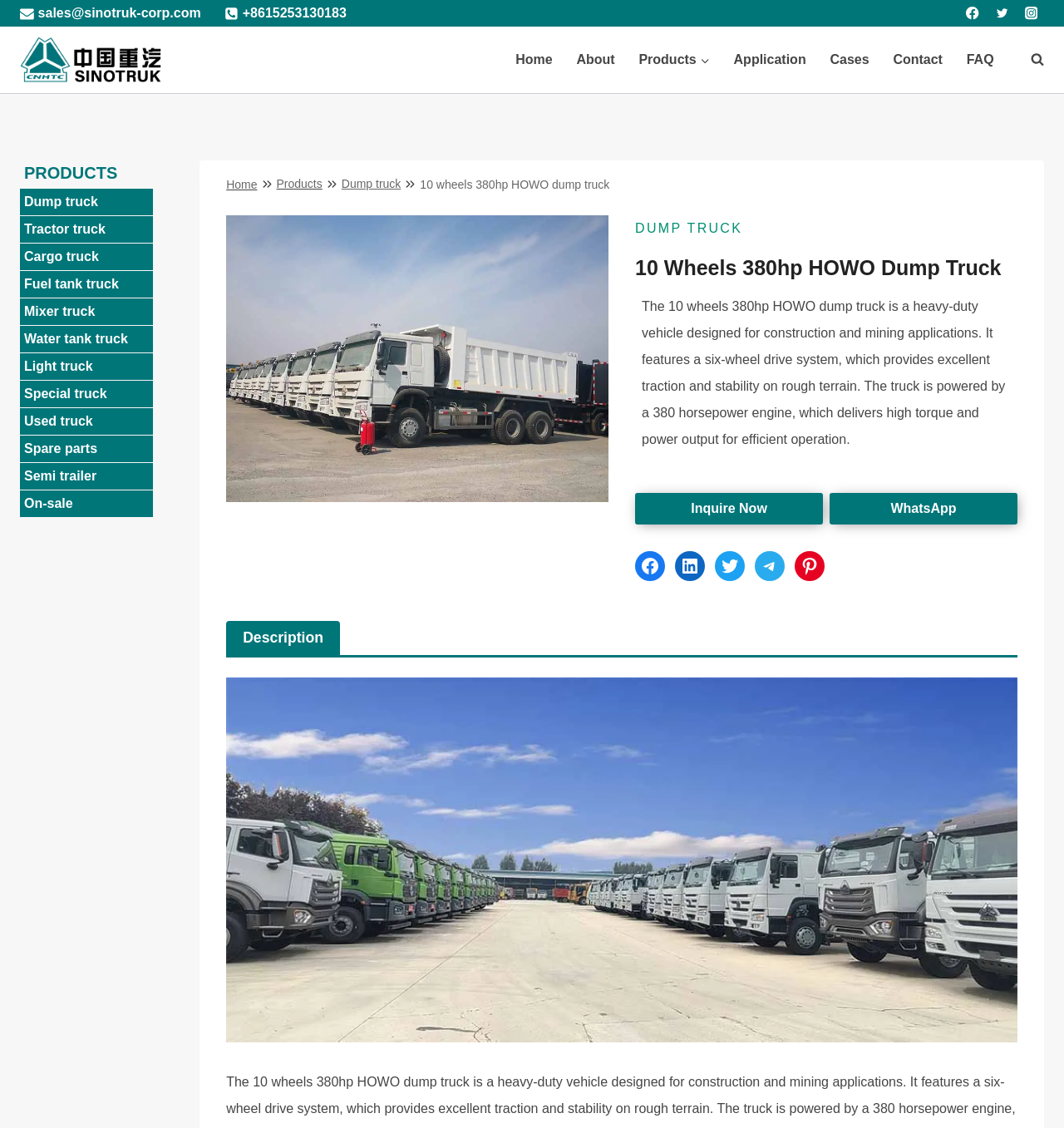Please locate the bounding box coordinates for the element that should be clicked to achieve the following instruction: "Click on Nicholas Hamilton Biography". Ensure the coordinates are given as four float numbers between 0 and 1, i.e., [left, top, right, bottom].

None